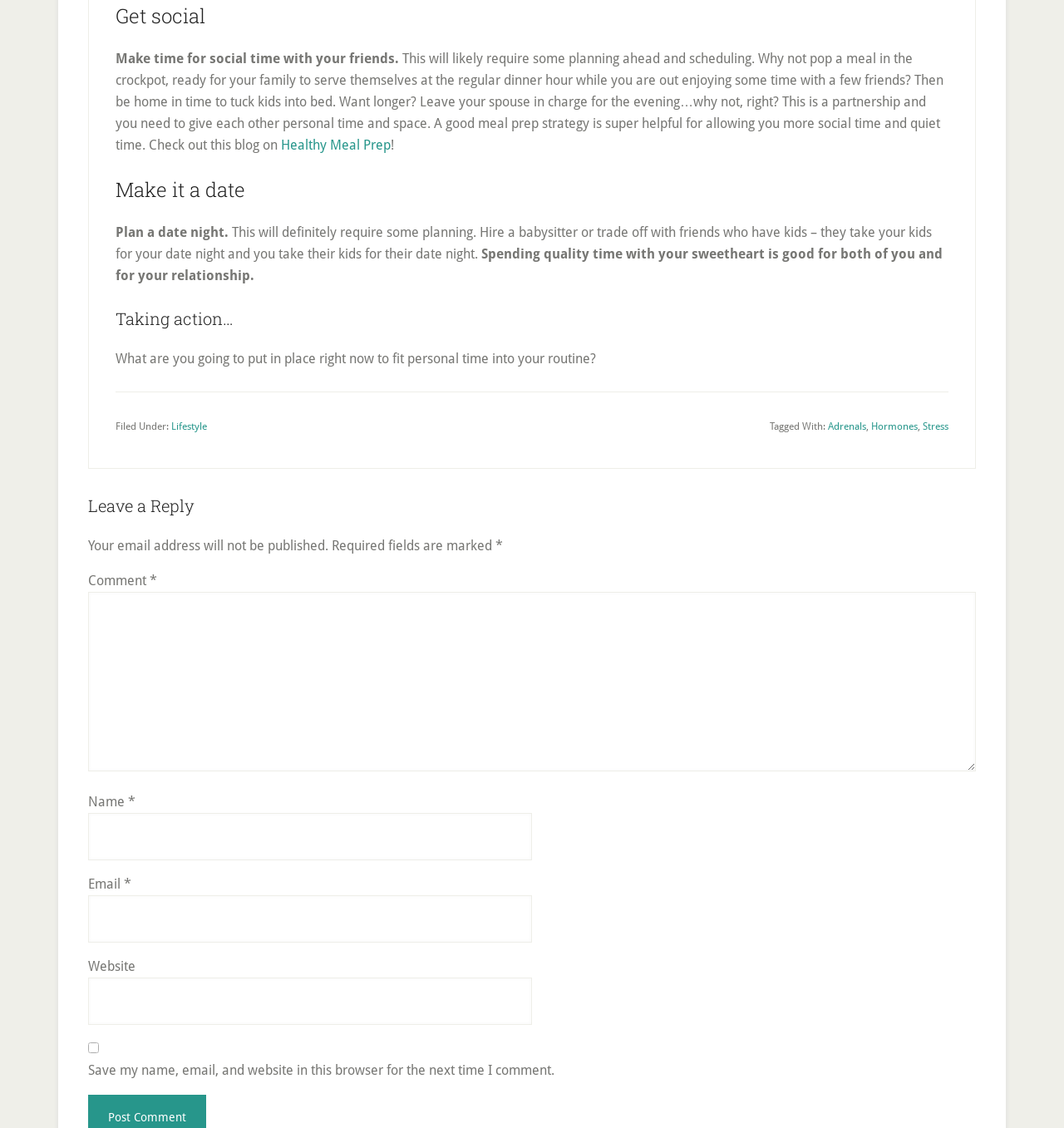Give a one-word or short phrase answer to the question: 
What is required to leave a comment?

Name and email